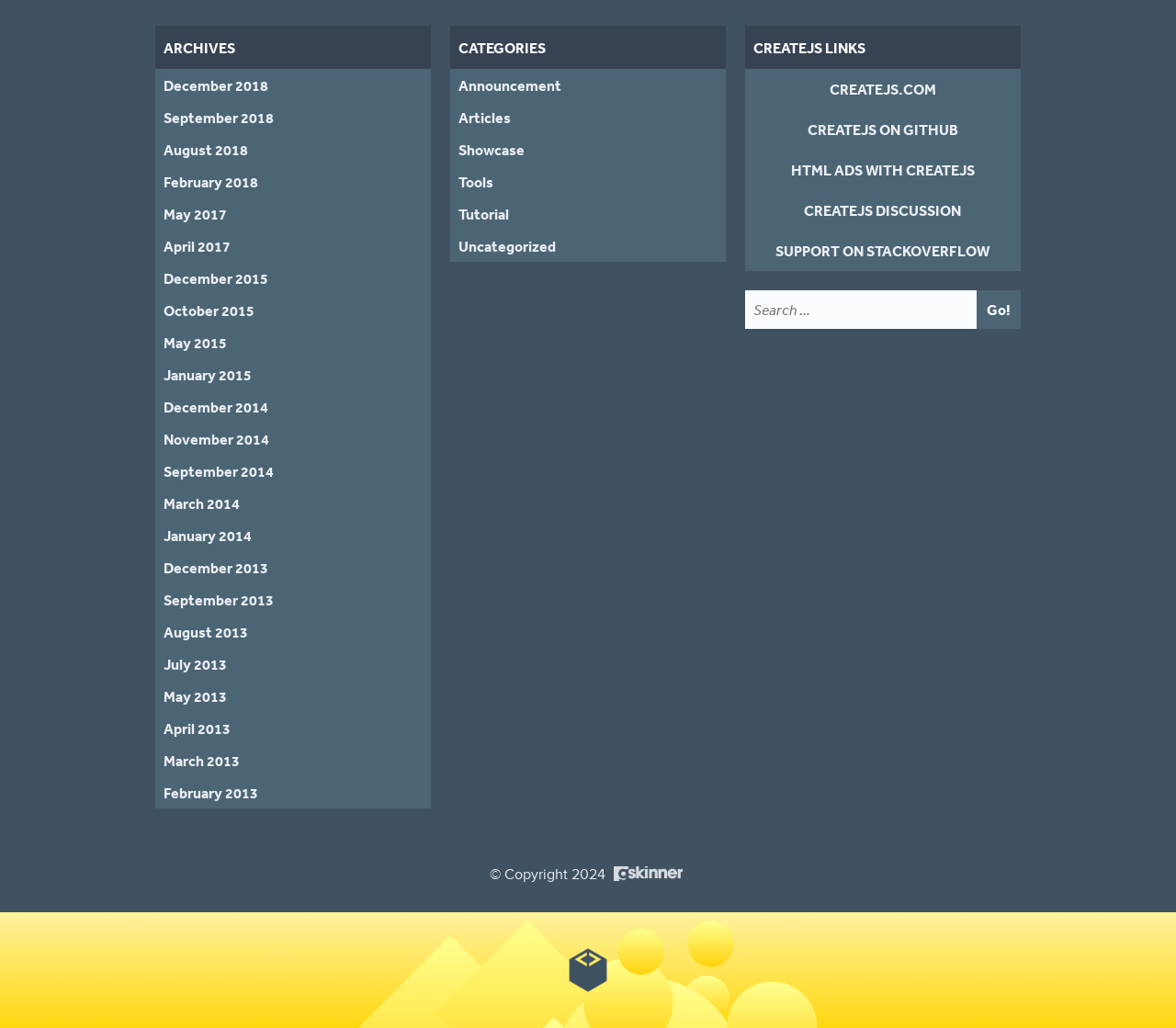Answer the question using only one word or a concise phrase: What is the purpose of the search box?

To search the website